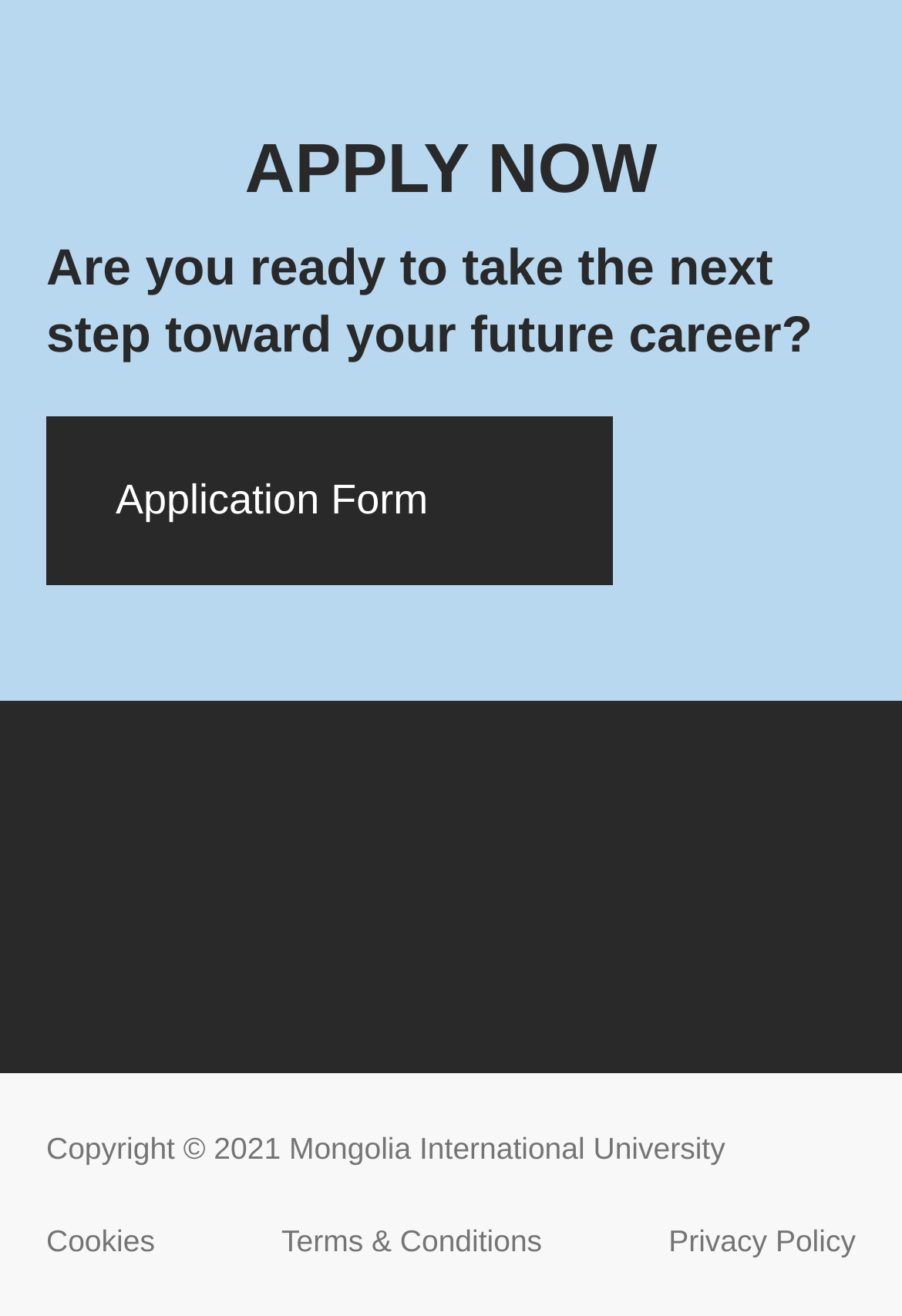What is the tone of the webpage?
Answer the question with a single word or phrase, referring to the image.

Professional